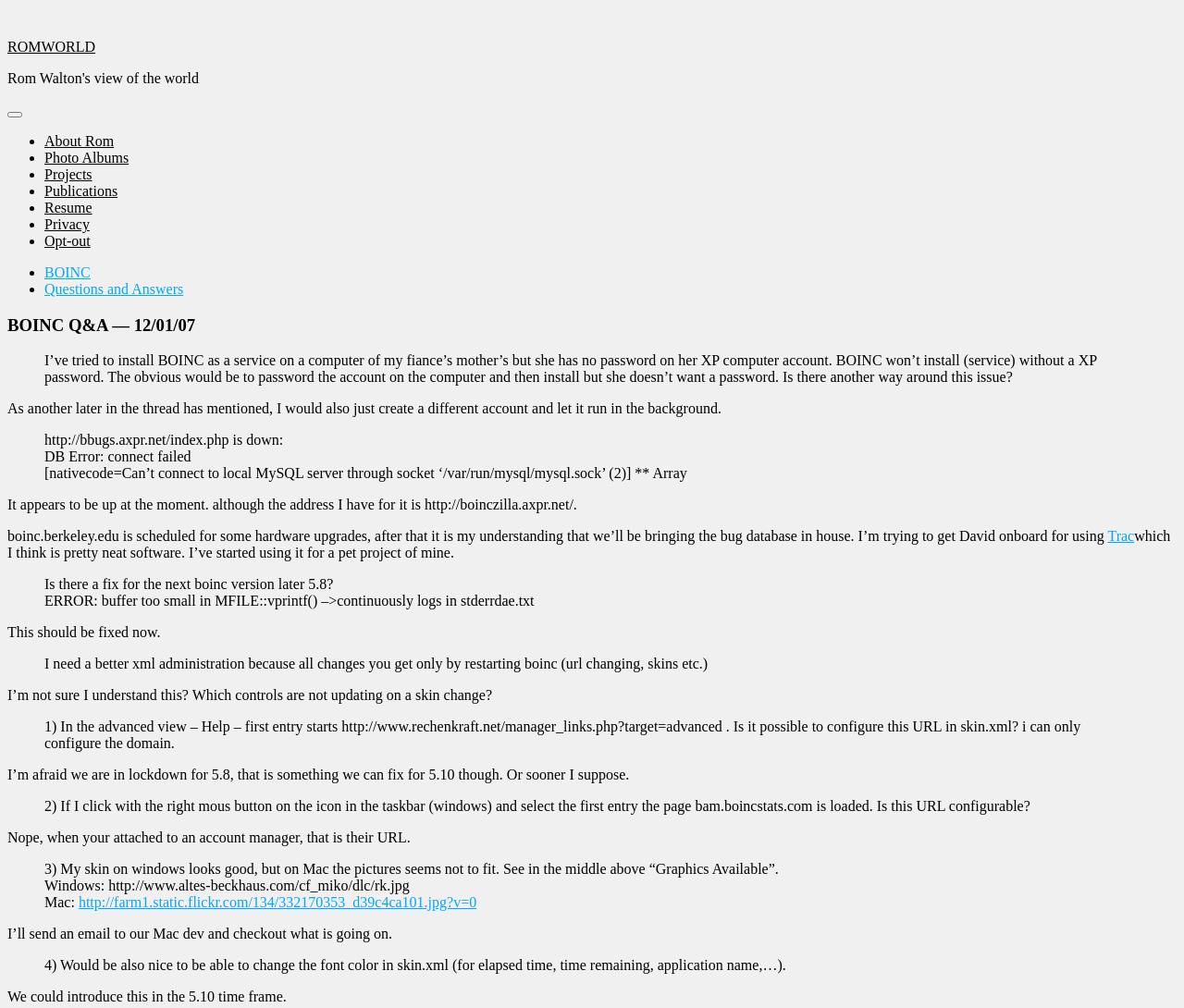Determine the bounding box coordinates for the area that should be clicked to carry out the following instruction: "Visit the 'BOINC' page".

[0.038, 0.262, 0.076, 0.278]